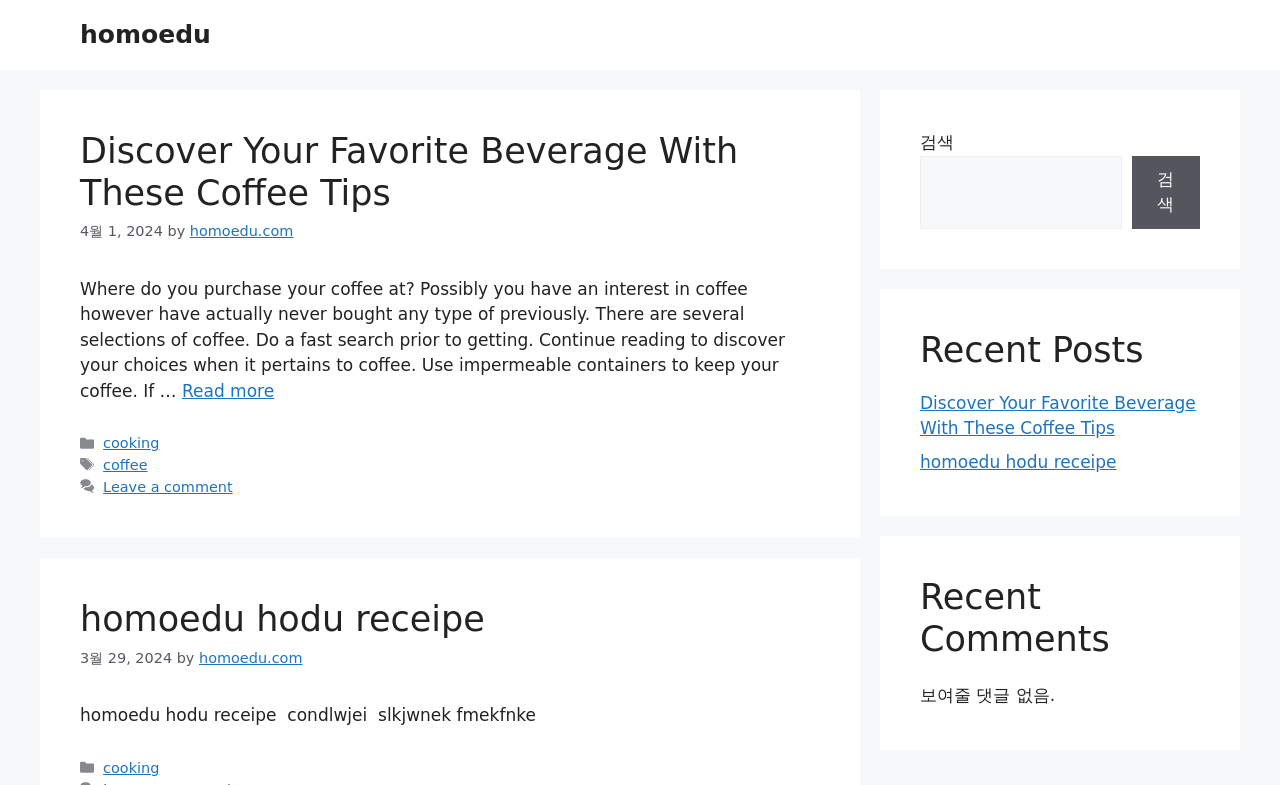Can you specify the bounding box coordinates of the area that needs to be clicked to fulfill the following instruction: "go to homoedu hodu receipe"?

[0.062, 0.763, 0.379, 0.814]